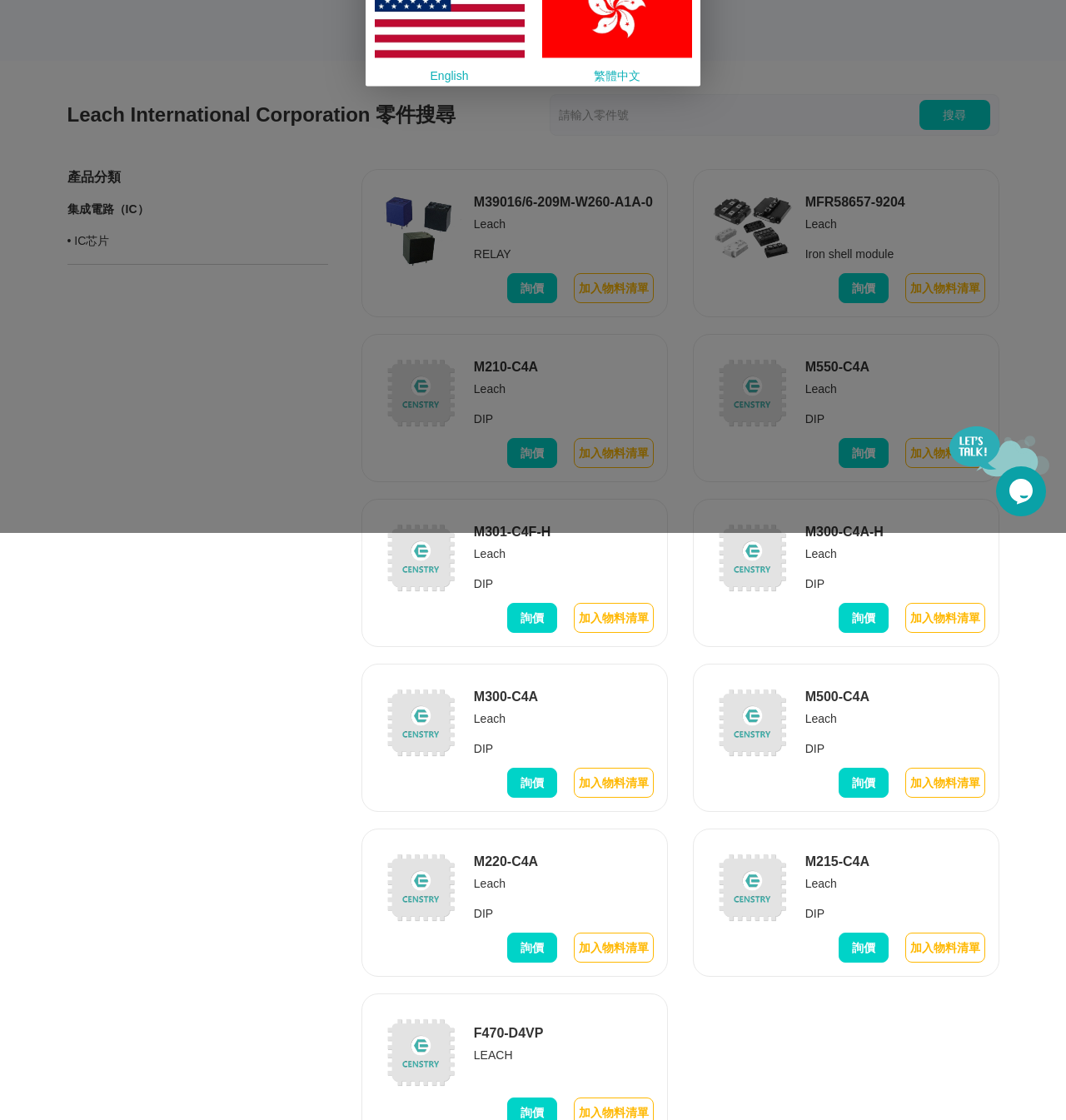Bounding box coordinates must be specified in the format (top-left x, top-left y, bottom-right x, bottom-right y). All values should be floating point numbers between 0 and 1. What are the bounding box coordinates of the UI element described as: parent_node: M215-C4A

[0.663, 0.752, 0.747, 0.833]